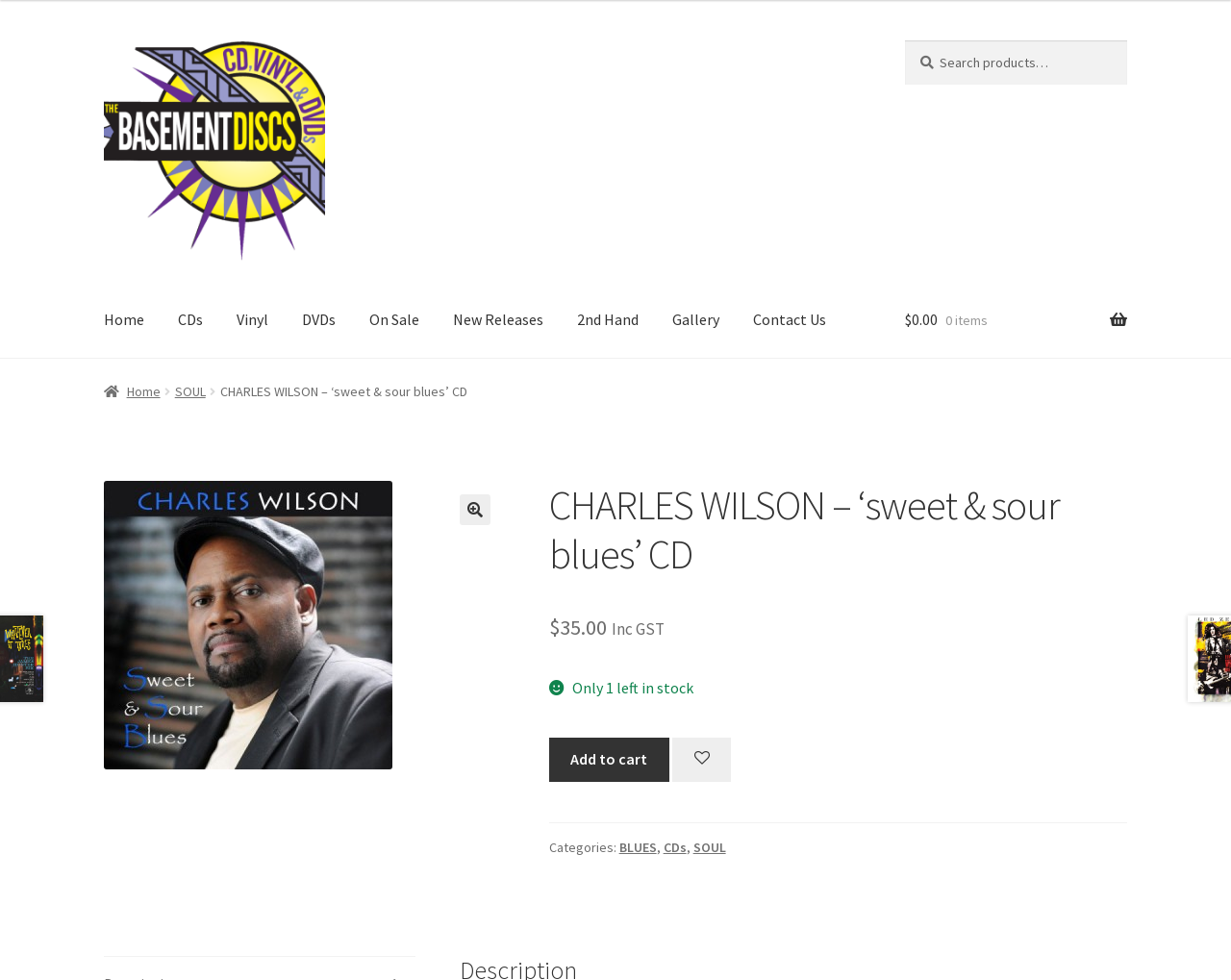Please identify the bounding box coordinates of the region to click in order to complete the task: "Add to cart". The coordinates must be four float numbers between 0 and 1, specified as [left, top, right, bottom].

[0.446, 0.753, 0.544, 0.798]